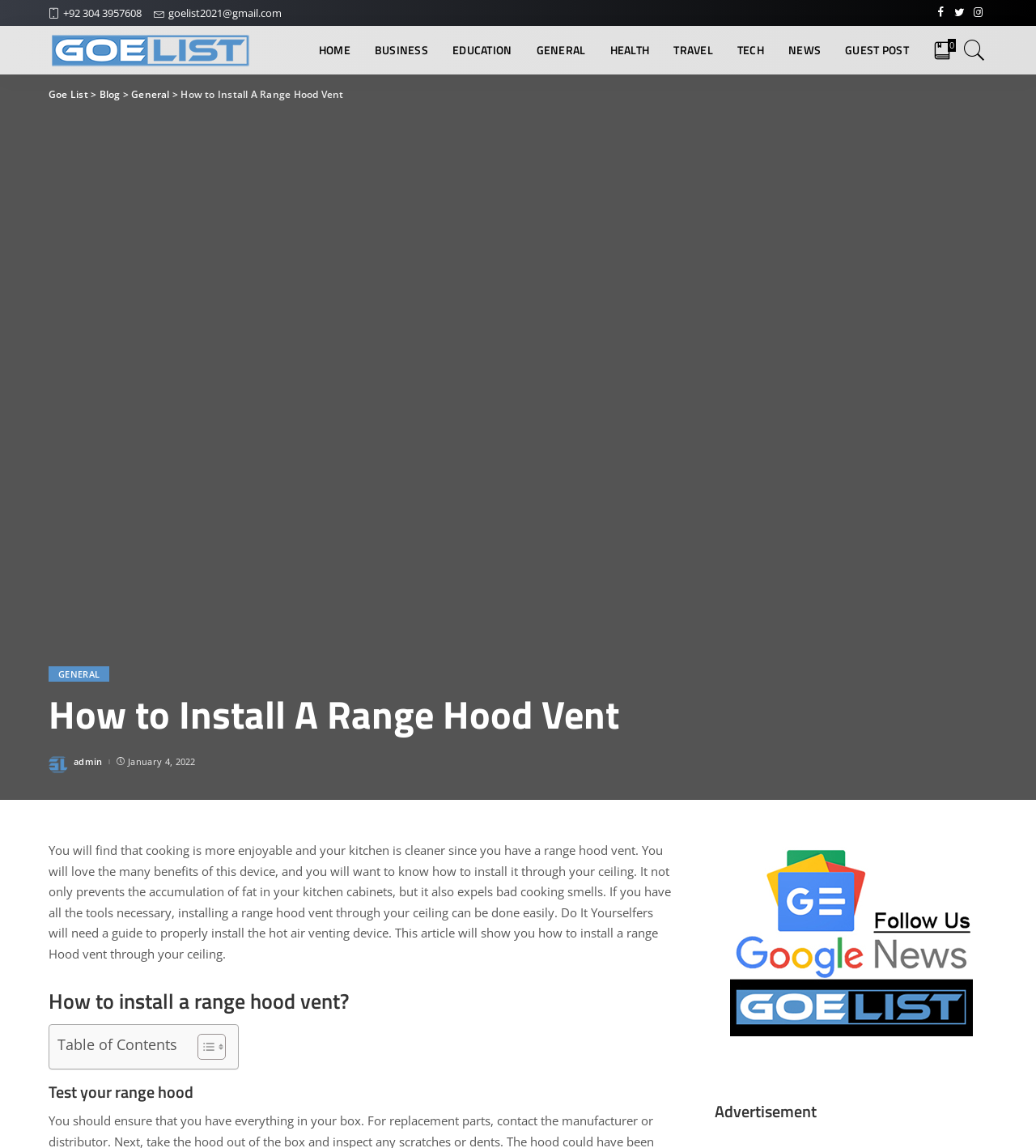Identify the main heading from the webpage and provide its text content.

How to Install A Range Hood Vent